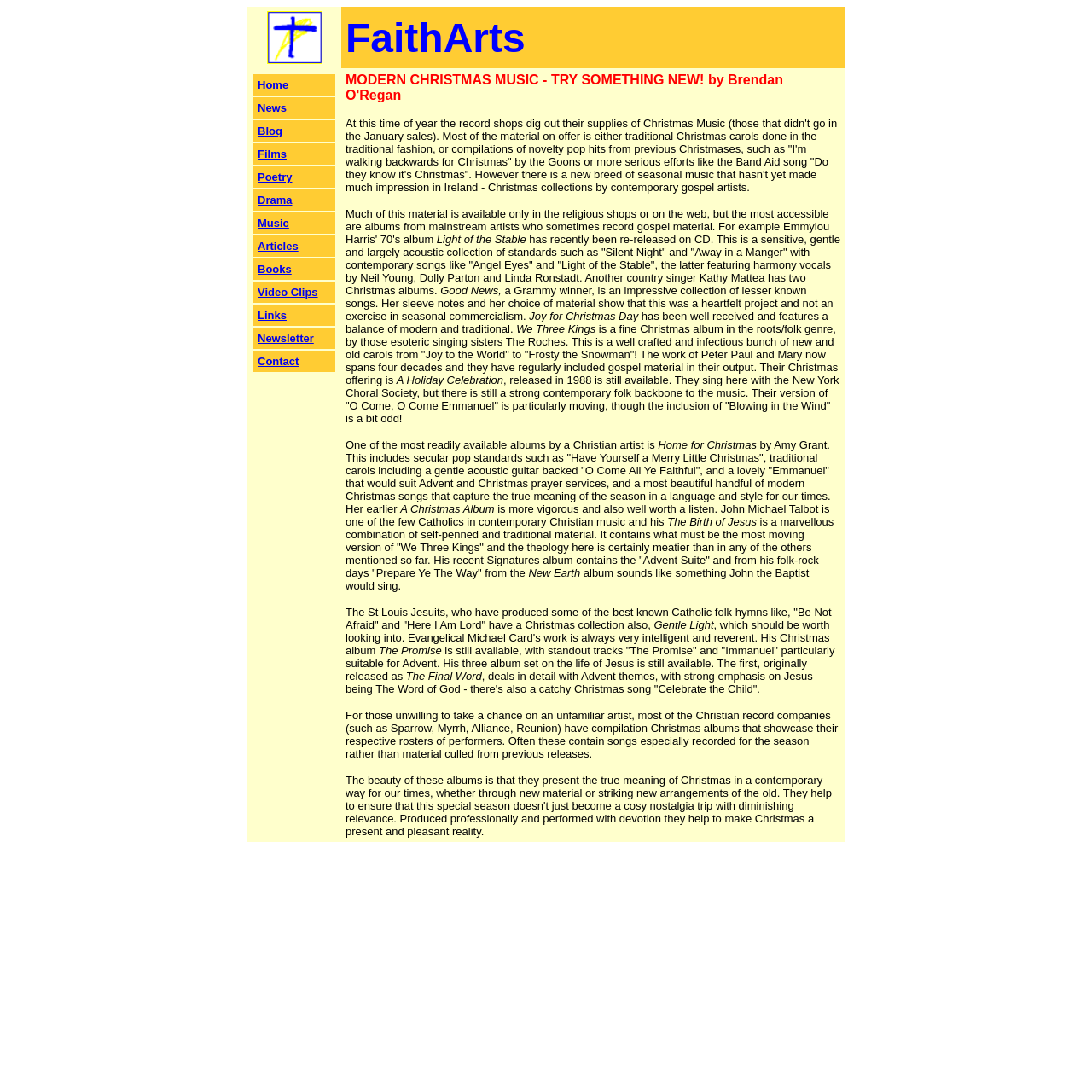Determine the coordinates of the bounding box that should be clicked to complete the instruction: "Read the article about modern Christmas music". The coordinates should be represented by four float numbers between 0 and 1: [left, top, right, bottom].

[0.312, 0.062, 0.773, 0.771]